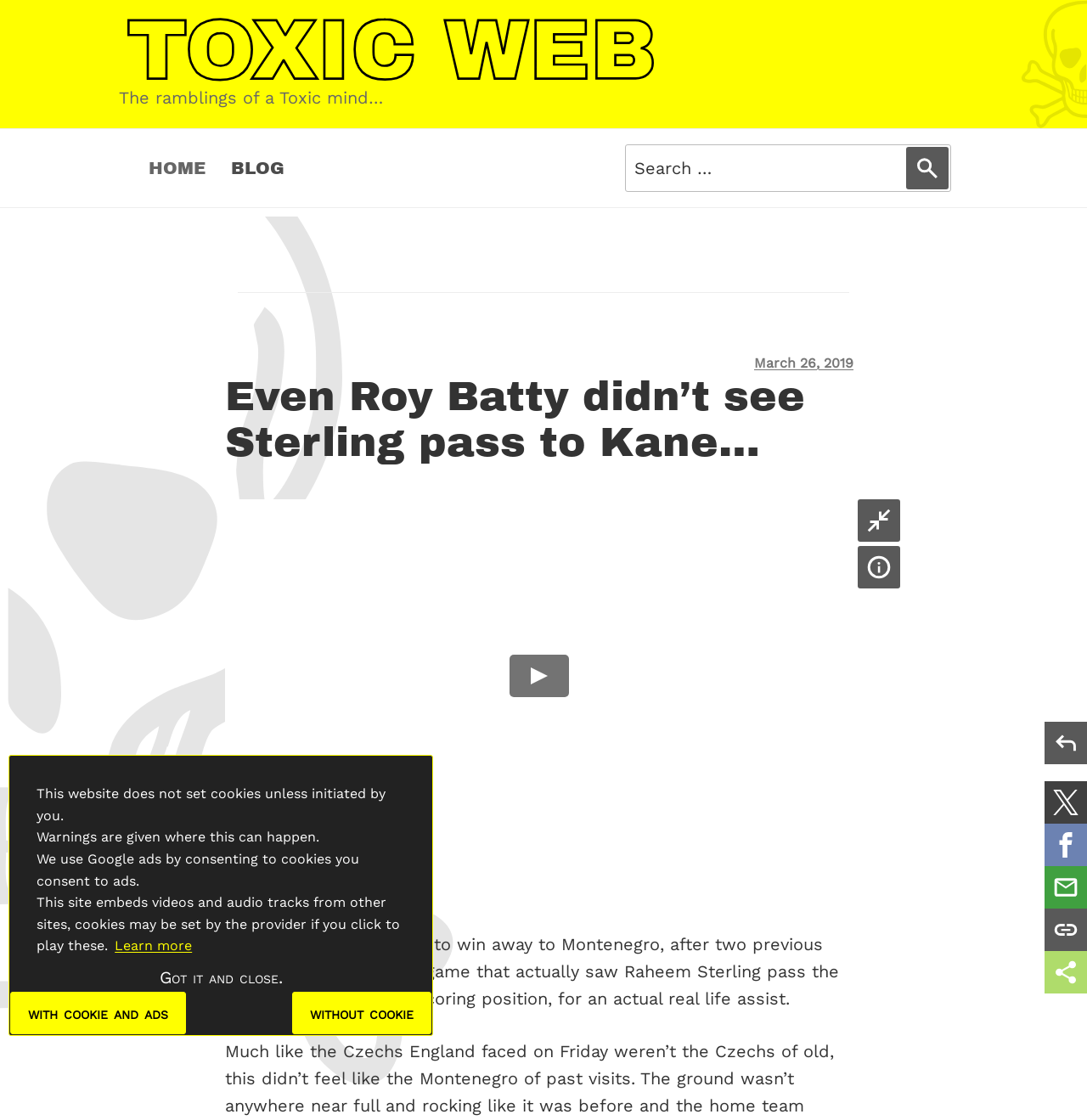How many links are there in the top menu?
Can you provide an in-depth and detailed response to the question?

The top menu can be found at the top of the webpage, and it contains three links: 'HOME', 'BLOG', and a search box.